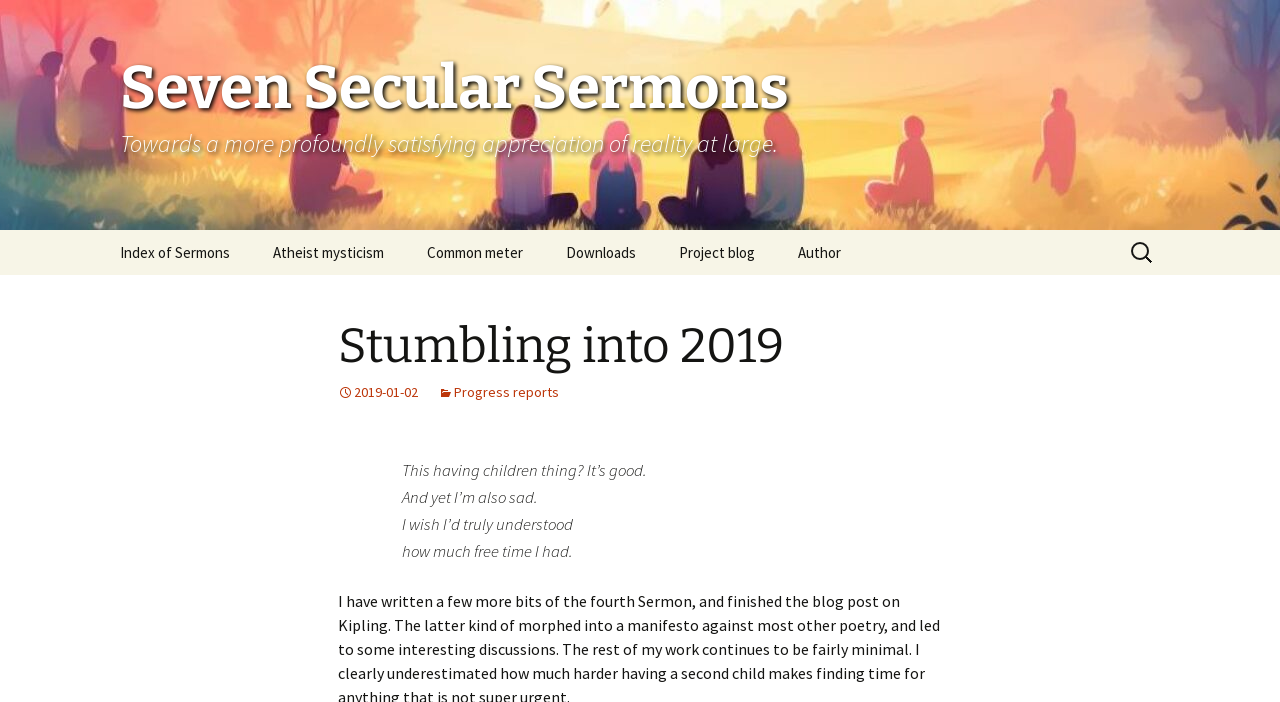Provide the bounding box coordinates for the specified HTML element described in this description: "Index of Sermons". The coordinates should be four float numbers ranging from 0 to 1, in the format [left, top, right, bottom].

[0.078, 0.328, 0.195, 0.392]